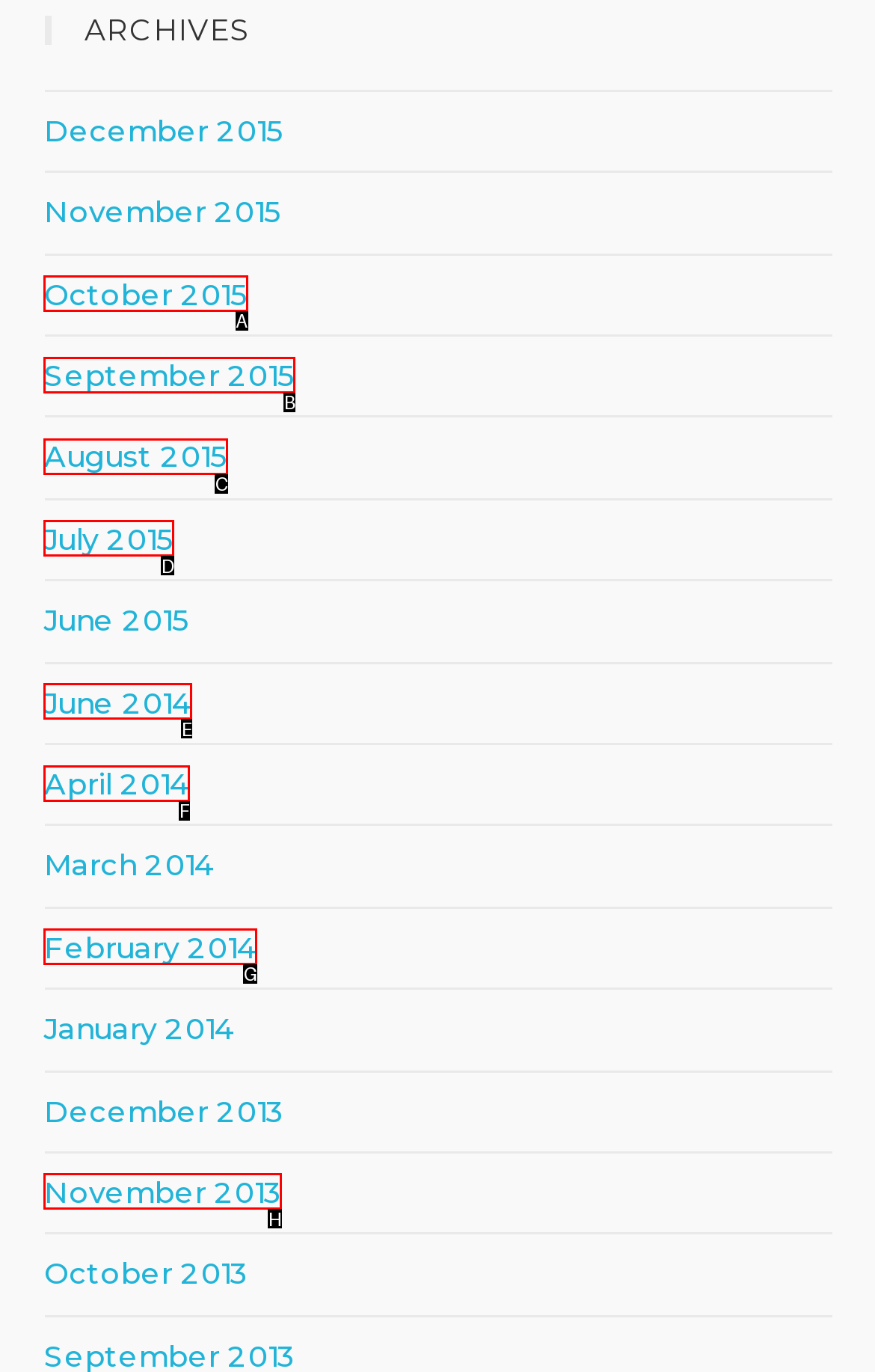To complete the task: view archives for October 2015, select the appropriate UI element to click. Respond with the letter of the correct option from the given choices.

A